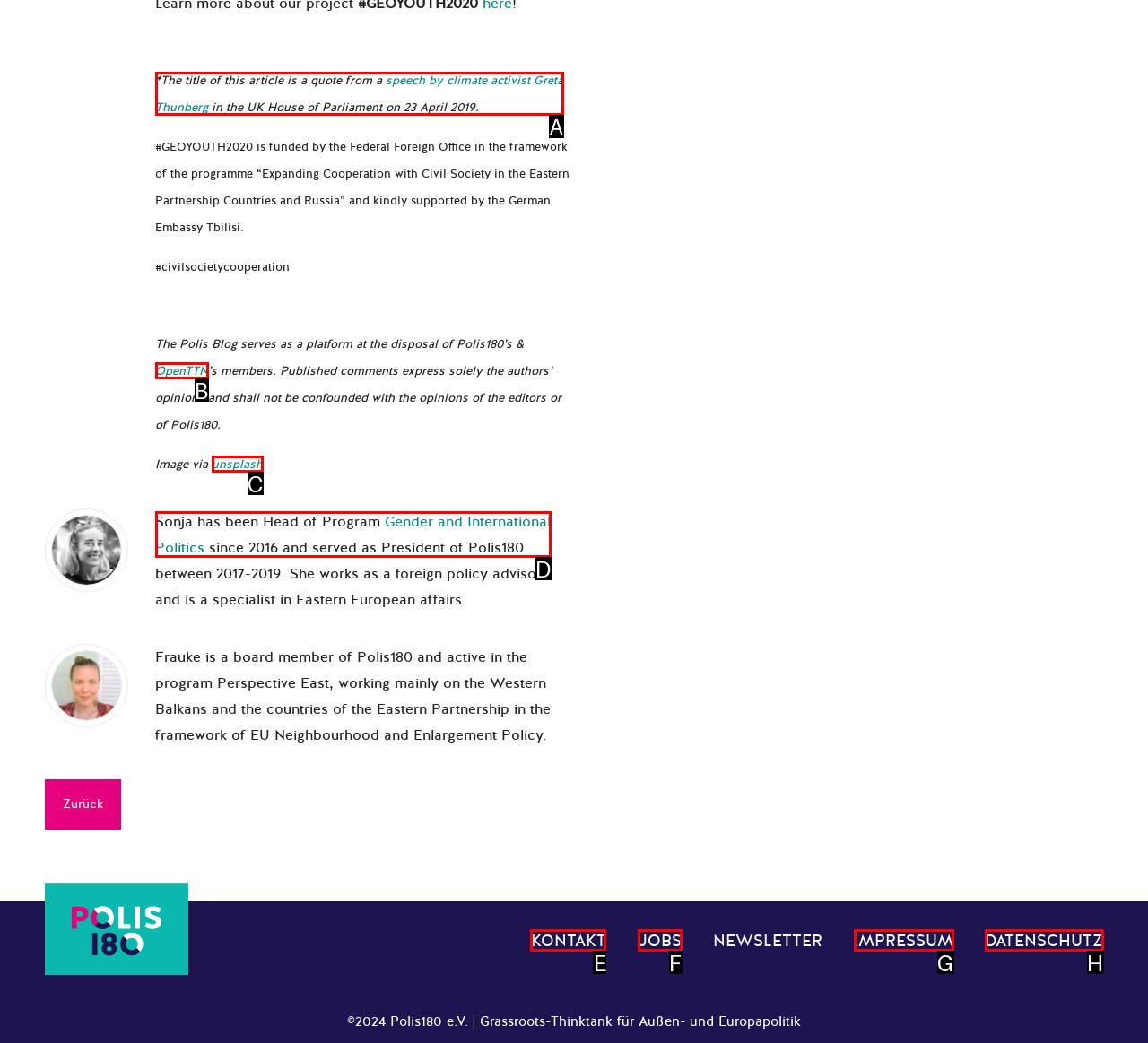Identify which lettered option completes the task: go to KONTAKT. Provide the letter of the correct choice.

E